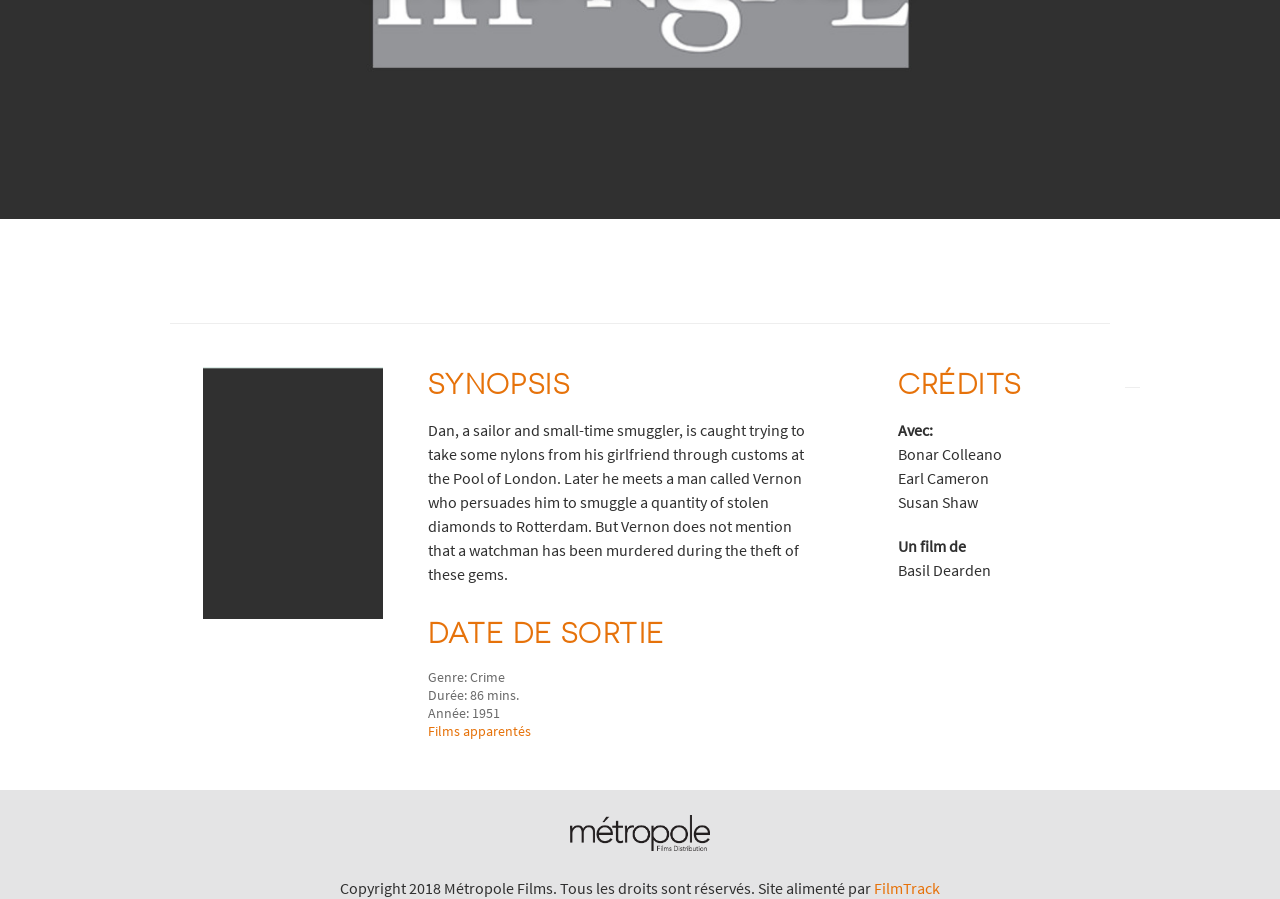Give the bounding box coordinates for the element described by: "Films apparentés".

[0.334, 0.803, 0.415, 0.823]